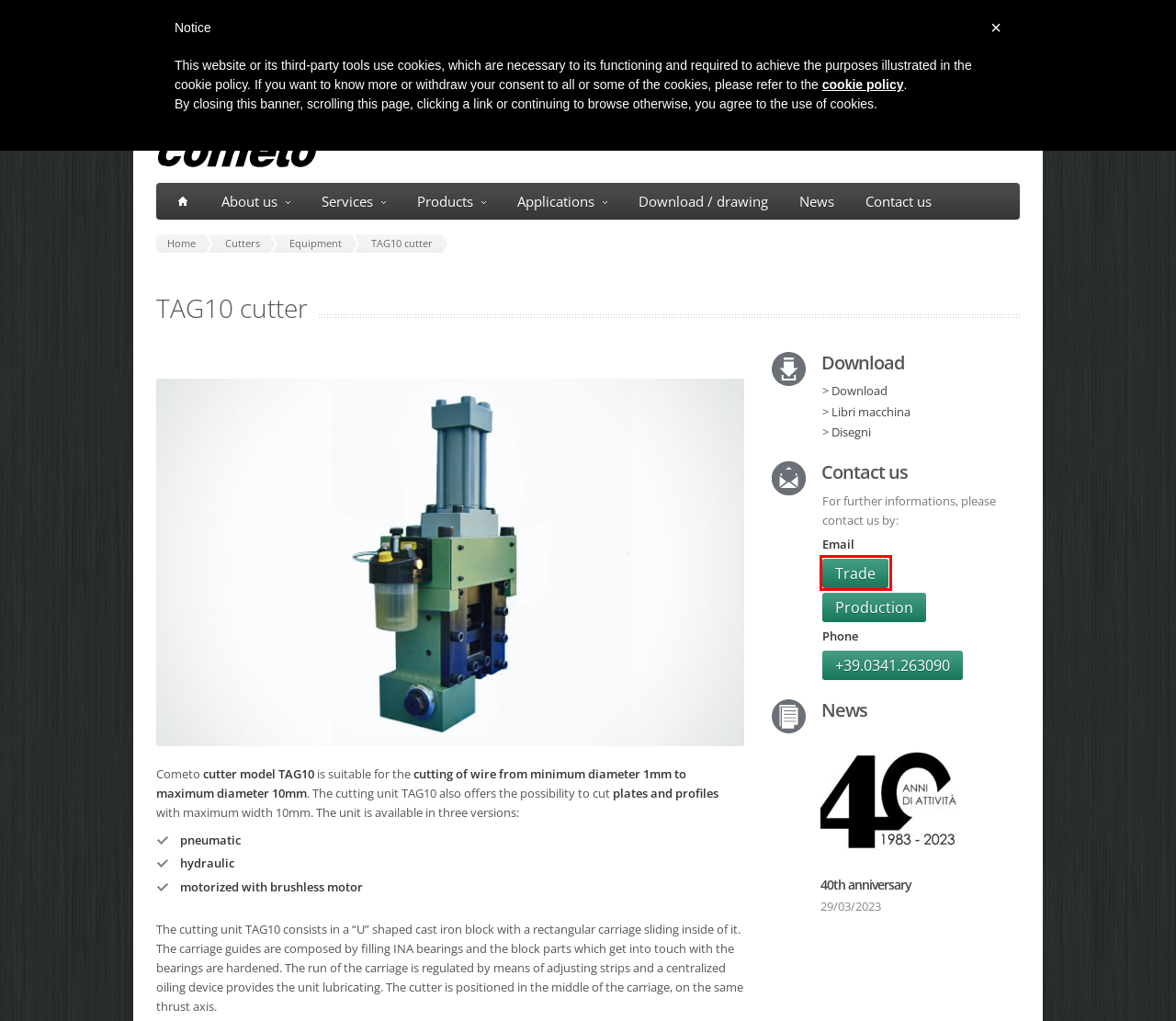Observe the provided screenshot of a webpage with a red bounding box around a specific UI element. Choose the webpage description that best fits the new webpage after you click on the highlighted element. These are your options:
A. Equipment Archives - Cometo
B. Блок резки TAG10 - Cometo
C. 40th anniversary - Cometo
D. Download / drawing - Cometo
E. Home - Cometo
F. Unità taglio TAG10- Cometo
G. Contact us - Cometo
H. Contatti - Cometo

H